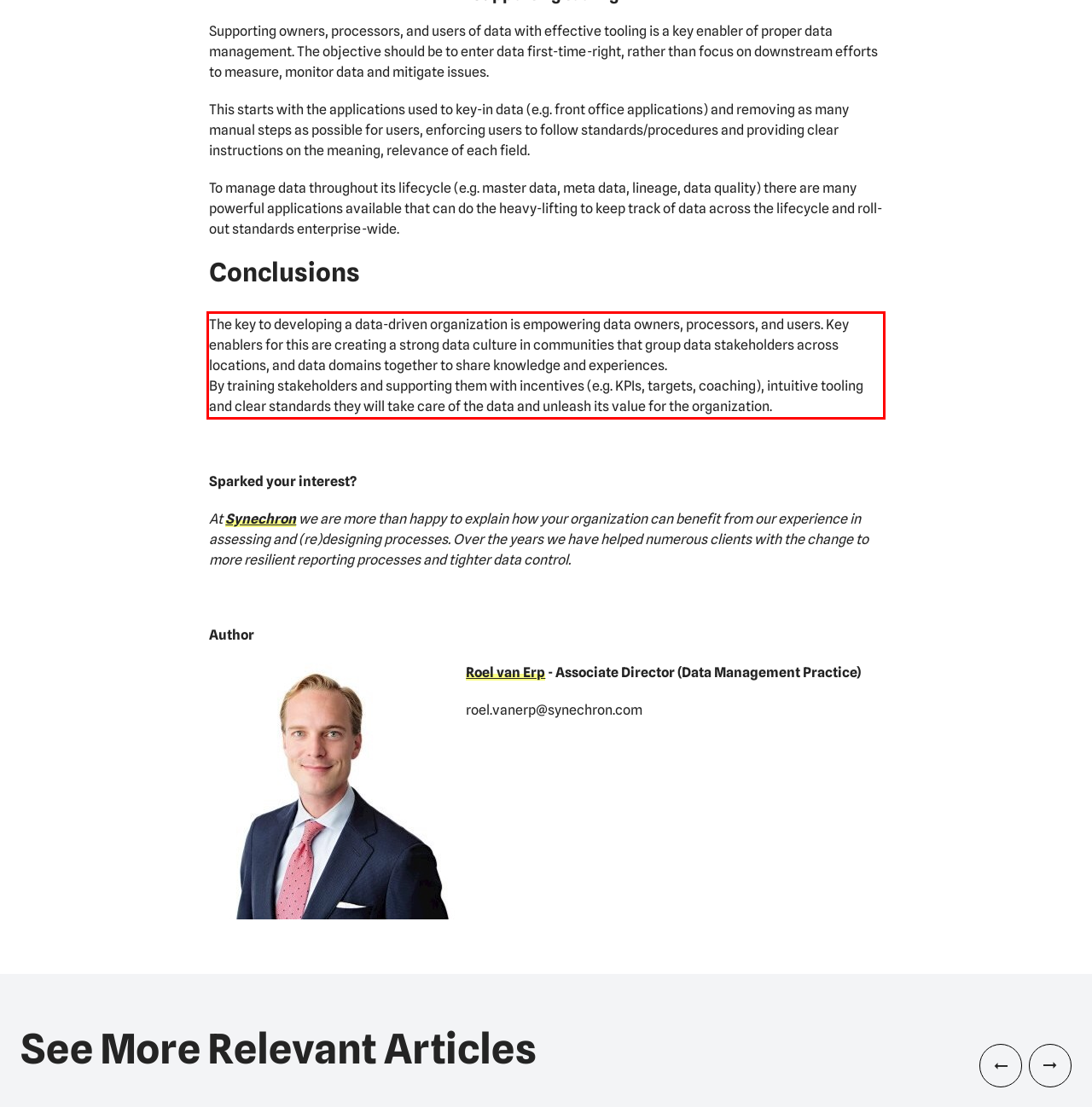Using the provided webpage screenshot, recognize the text content in the area marked by the red bounding box.

The key to developing a data-driven organization is empowering data owners, processors, and users. Key enablers for this are creating a strong data culture in communities that group data stakeholders across locations, and data domains together to share knowledge and experiences. By training stakeholders and supporting them with incentives (e.g. KPIs, targets, coaching), intuitive tooling and clear standards they will take care of the data and unleash its value for the organization.